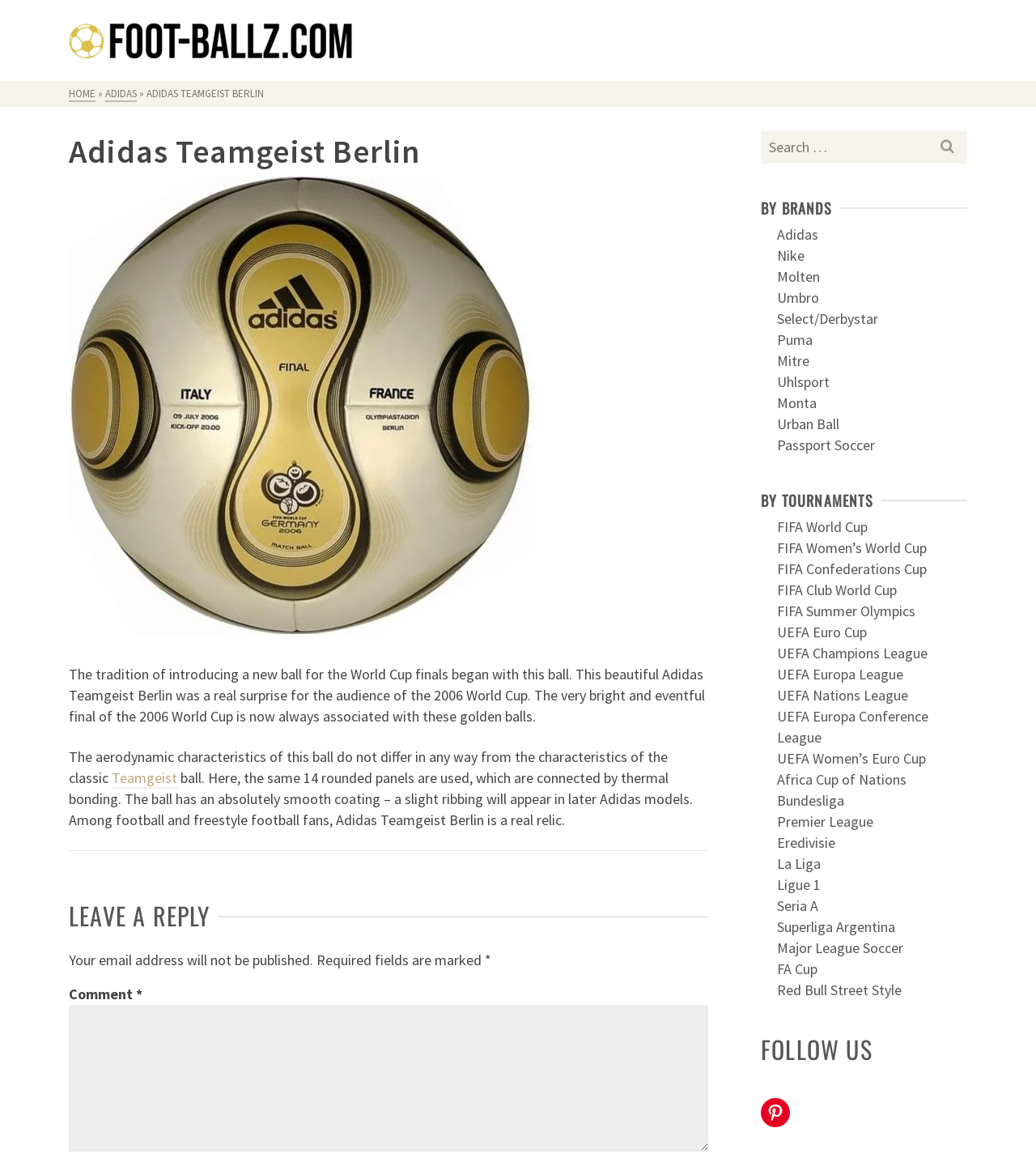Give a one-word or one-phrase response to the question: 
How many panels are used in the Adidas Teamgeist Berlin ball?

14